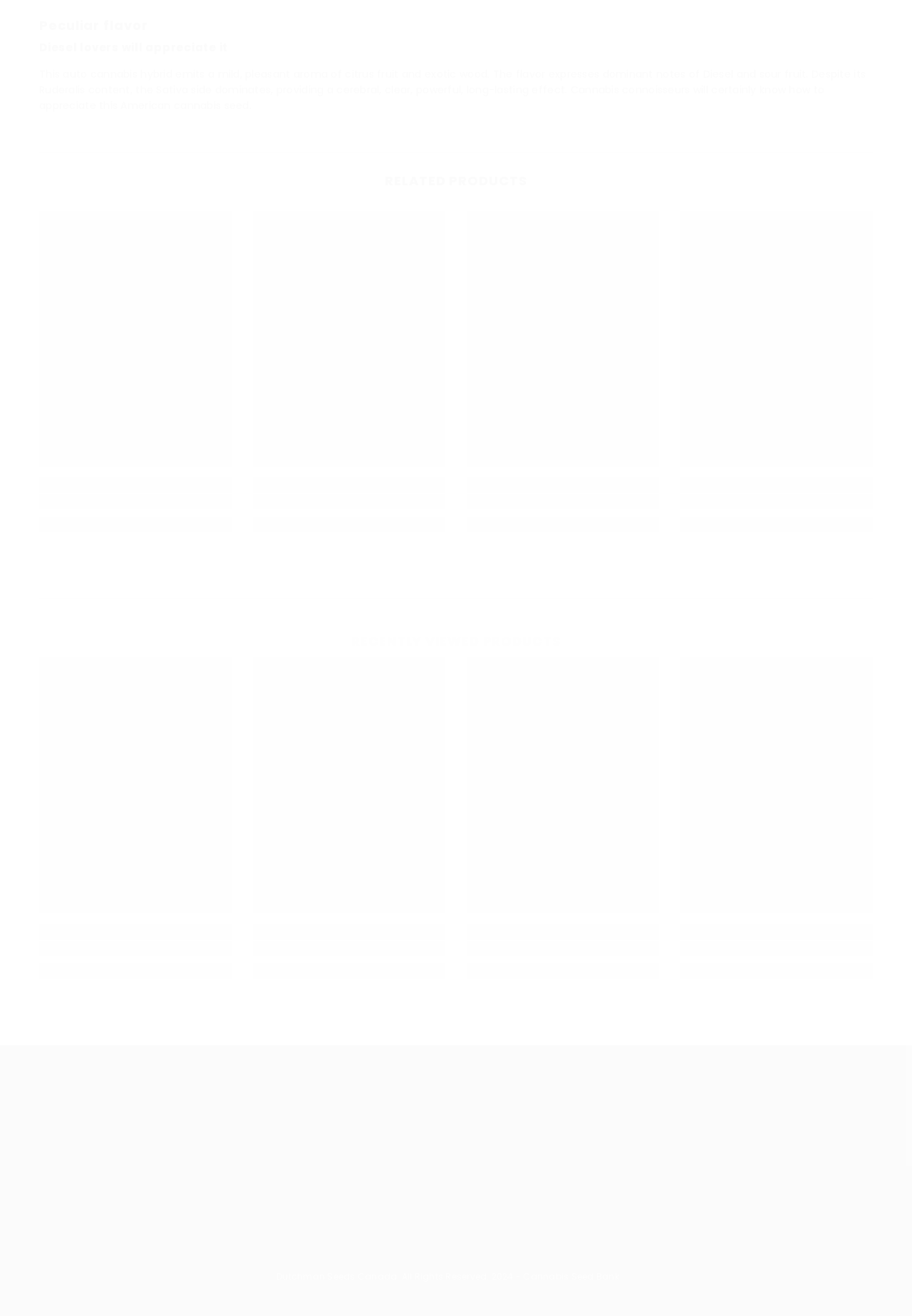Identify the bounding box coordinates of the part that should be clicked to carry out this instruction: "Click the 'All Collections' link".

[0.043, 0.842, 0.113, 0.857]